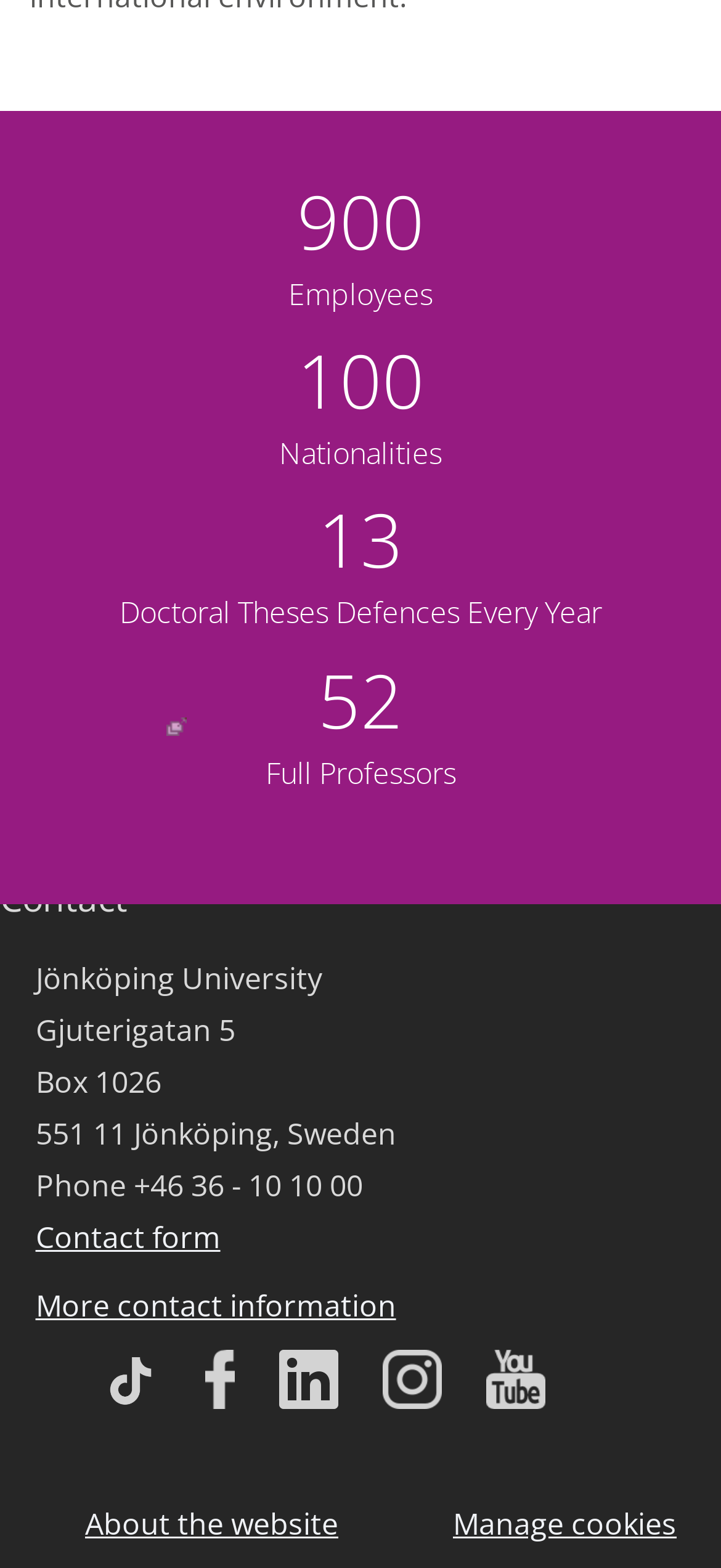Answer this question using a single word or a brief phrase:
How many social media channels are linked?

4